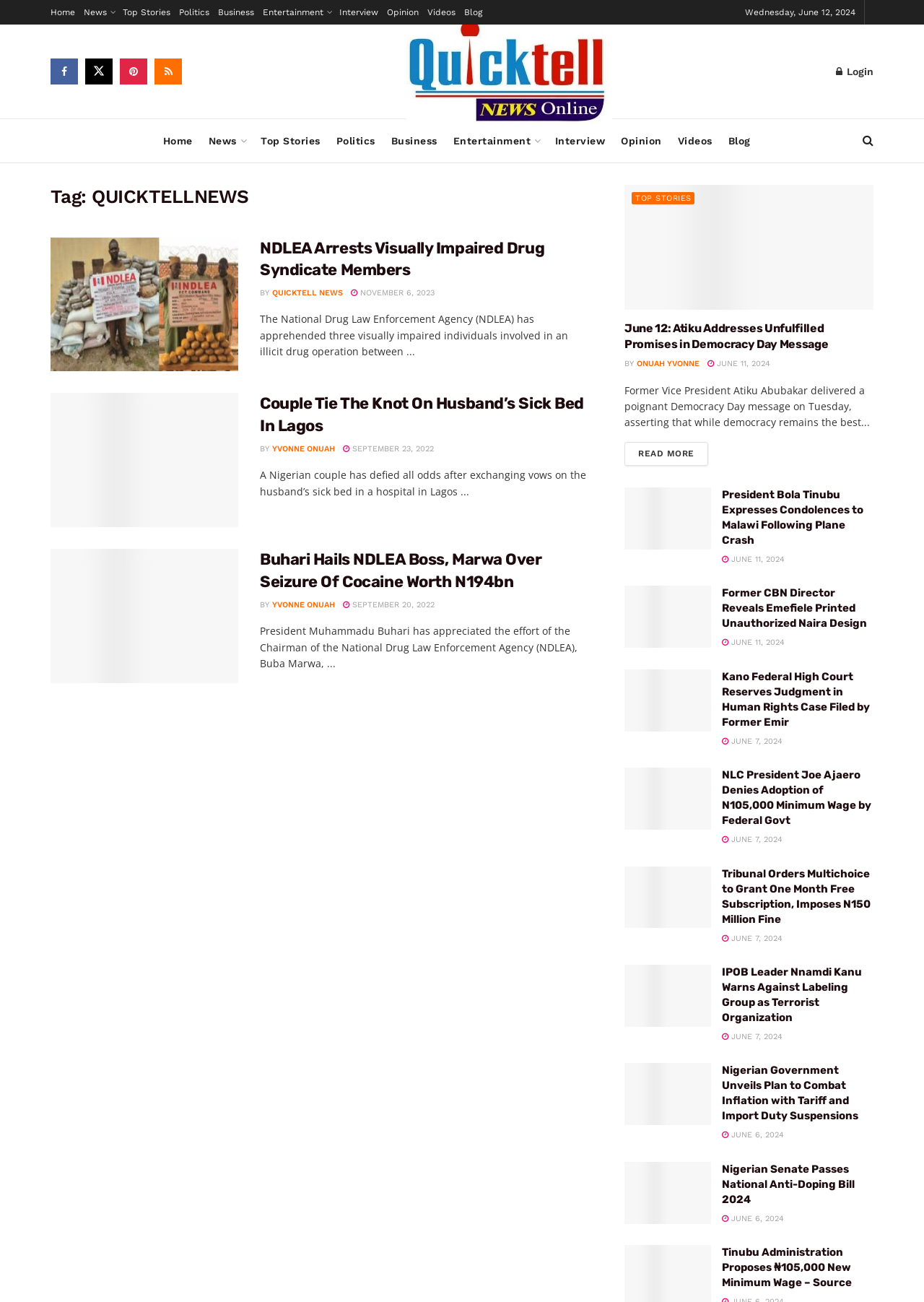Can you find the bounding box coordinates for the element that needs to be clicked to execute this instruction: "View the 'Top Stories' section"? The coordinates should be given as four float numbers between 0 and 1, i.e., [left, top, right, bottom].

[0.282, 0.1, 0.346, 0.116]